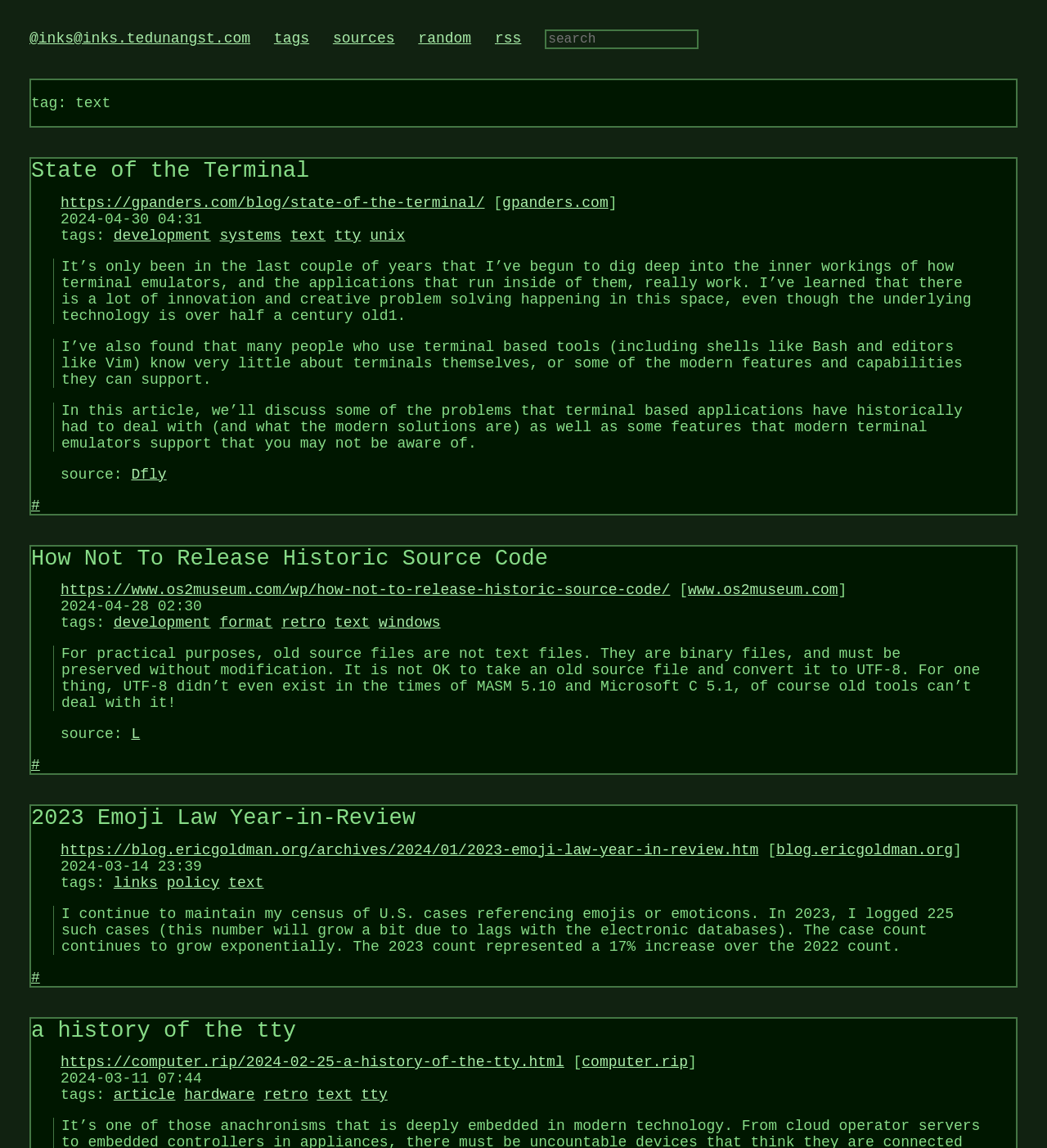Kindly provide the bounding box coordinates of the section you need to click on to fulfill the given instruction: "visit the random page".

[0.399, 0.026, 0.45, 0.041]